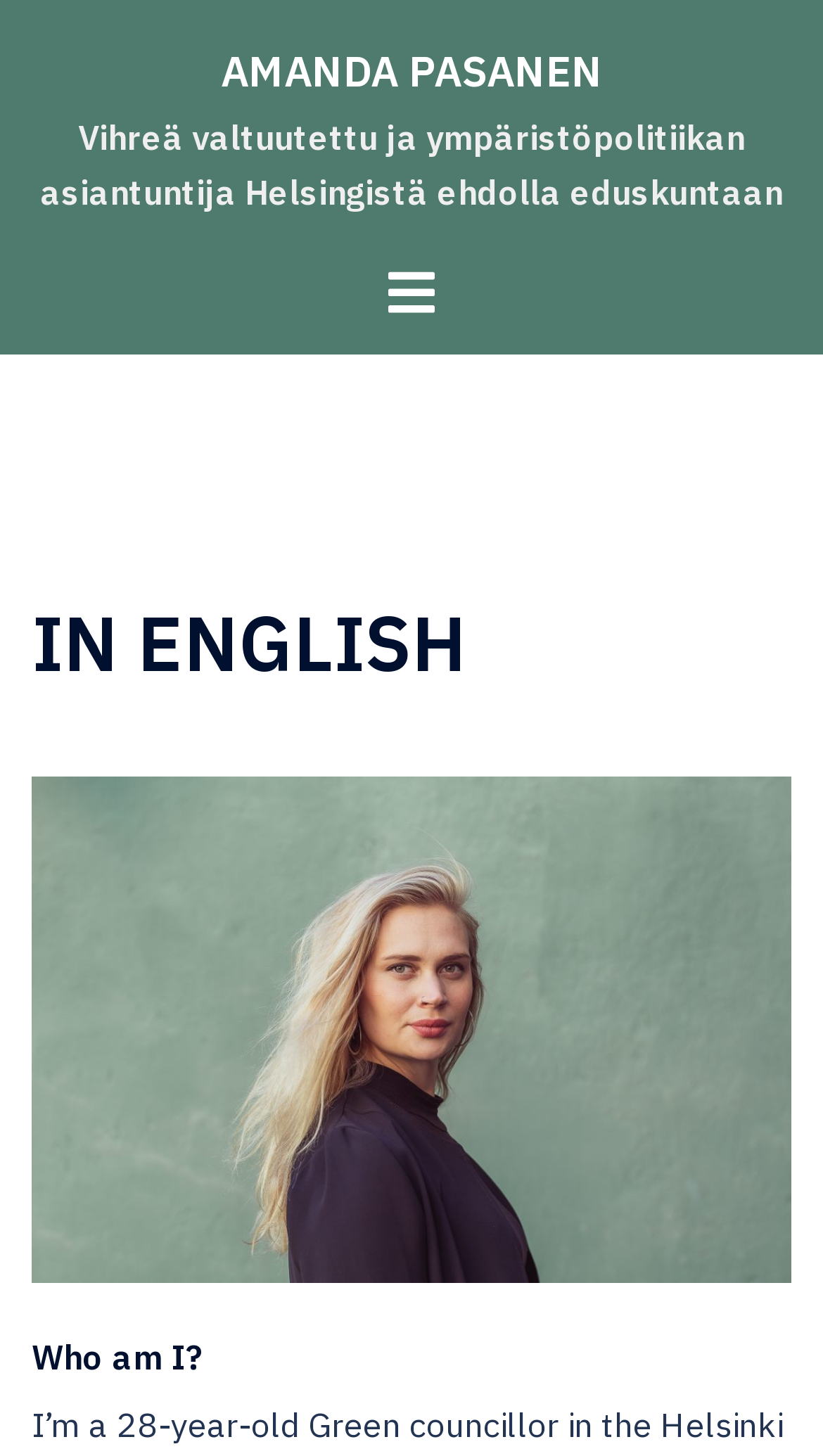Provide an in-depth caption for the elements present on the webpage.

The webpage is about Amanda Pasanen, a green party representative and environmental policy expert from Helsinki, running for parliament. At the top, there is a large heading with her name, "AMANDA PASANEN", which is also a clickable link. Below this, there is a smaller heading that describes her profession and location.

To the right of the top heading, there is a small image. Below the image, there is a section with a heading "IN ENGLISH" and another heading "Who am I?" which suggests that this section may provide information about Amanda Pasanen in English.